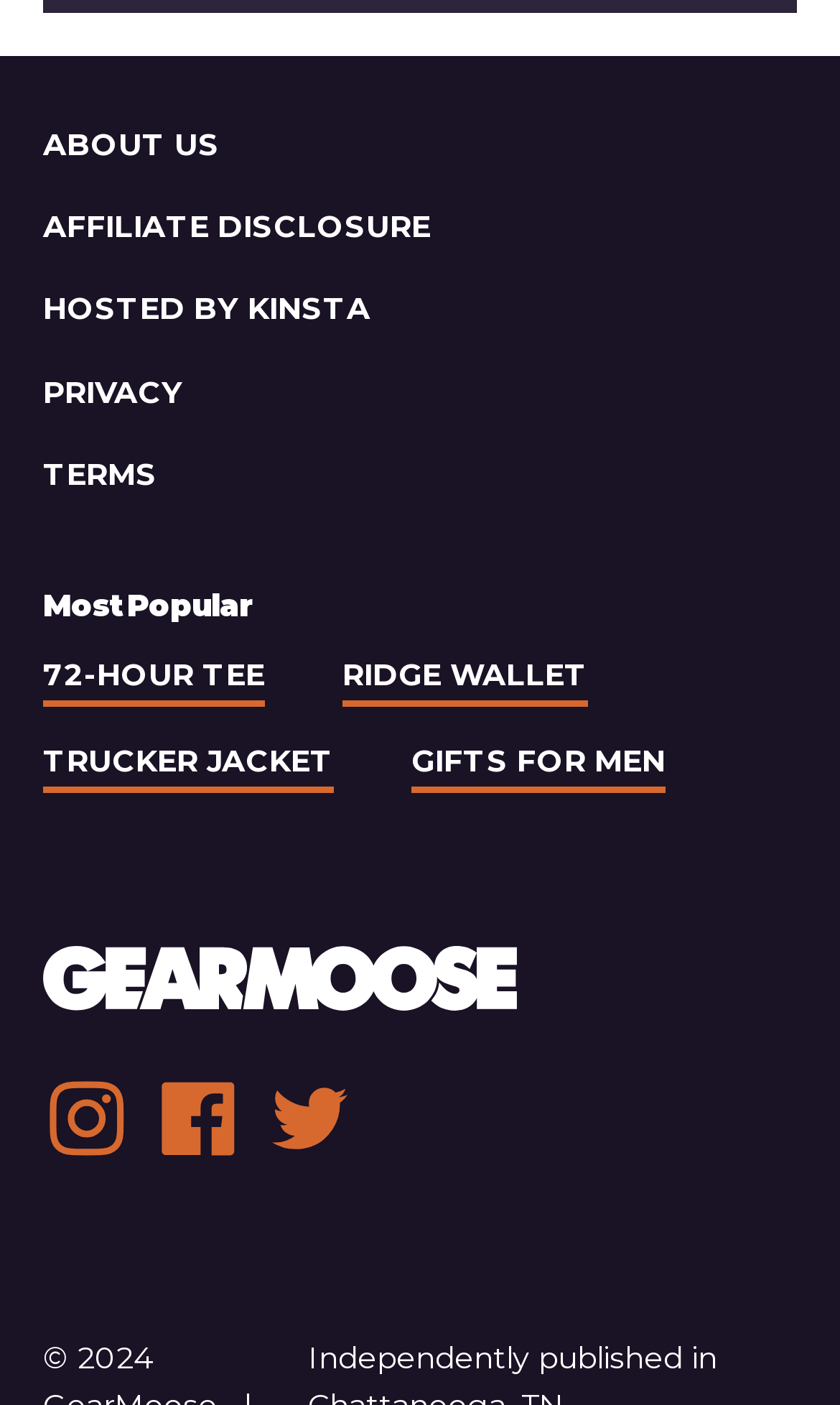What is the first popular category link?
Give a thorough and detailed response to the question.

In the footer section, there is a navigation section labeled as 'Footer navigation for popular categories' which contains several links, and the first link is labeled as '72-HOUR TEE'.